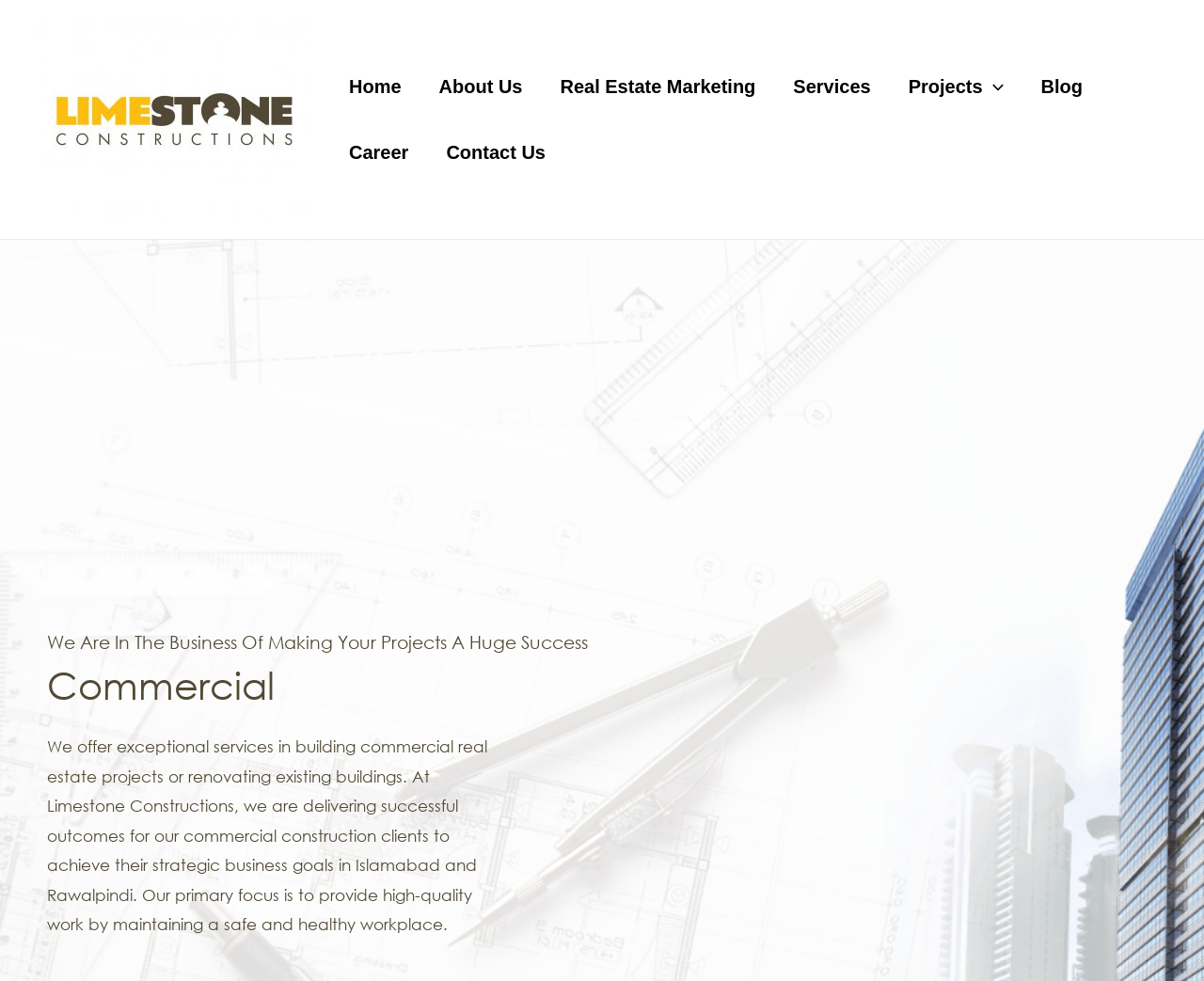What is the location of the company's clients?
Please respond to the question with a detailed and informative answer.

The webpage states that the company delivers successful outcomes for their commercial construction clients in Islamabad and Rawalpindi, implying that these are the locations where their clients are based.